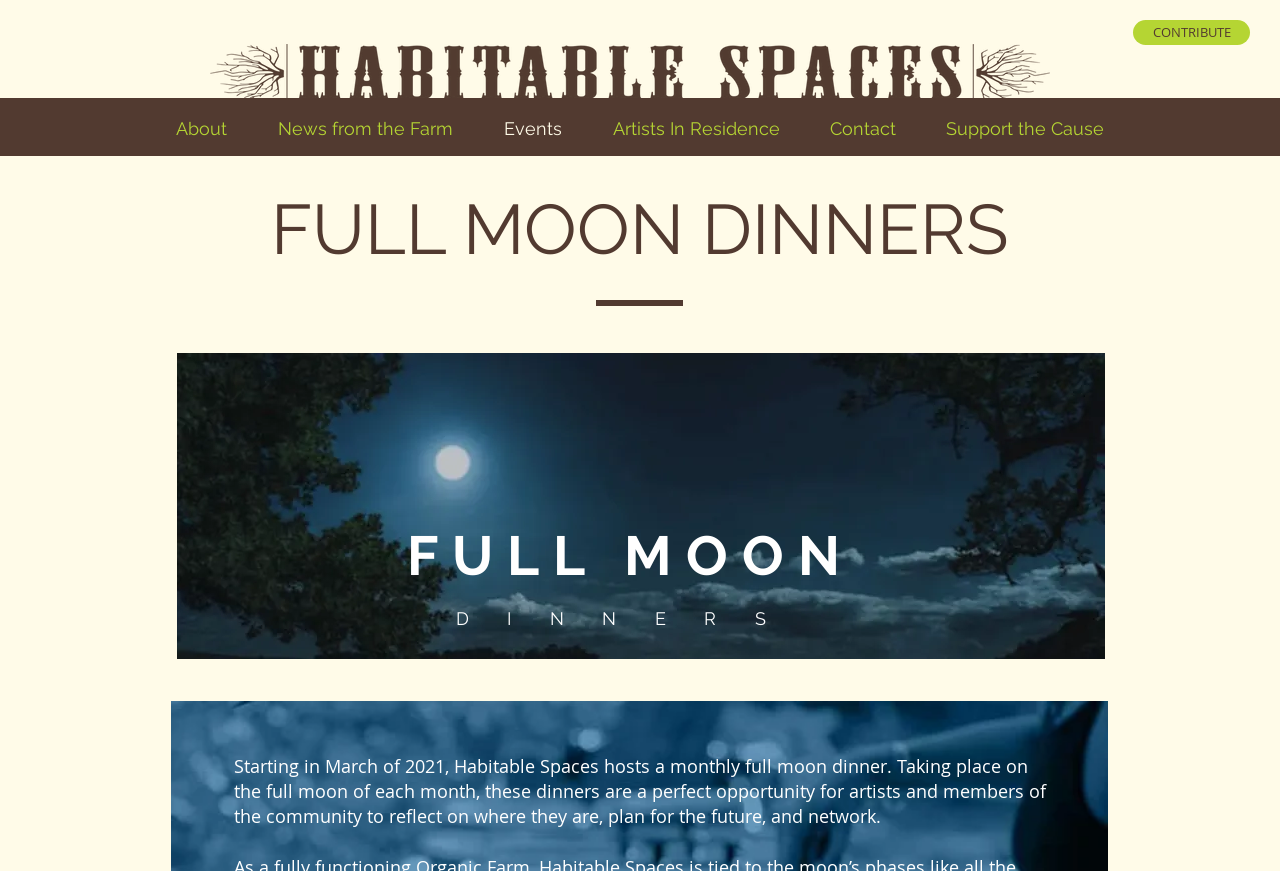Identify the bounding box coordinates of the area you need to click to perform the following instruction: "Visit the Wereldmuseum Amsterdam website".

None